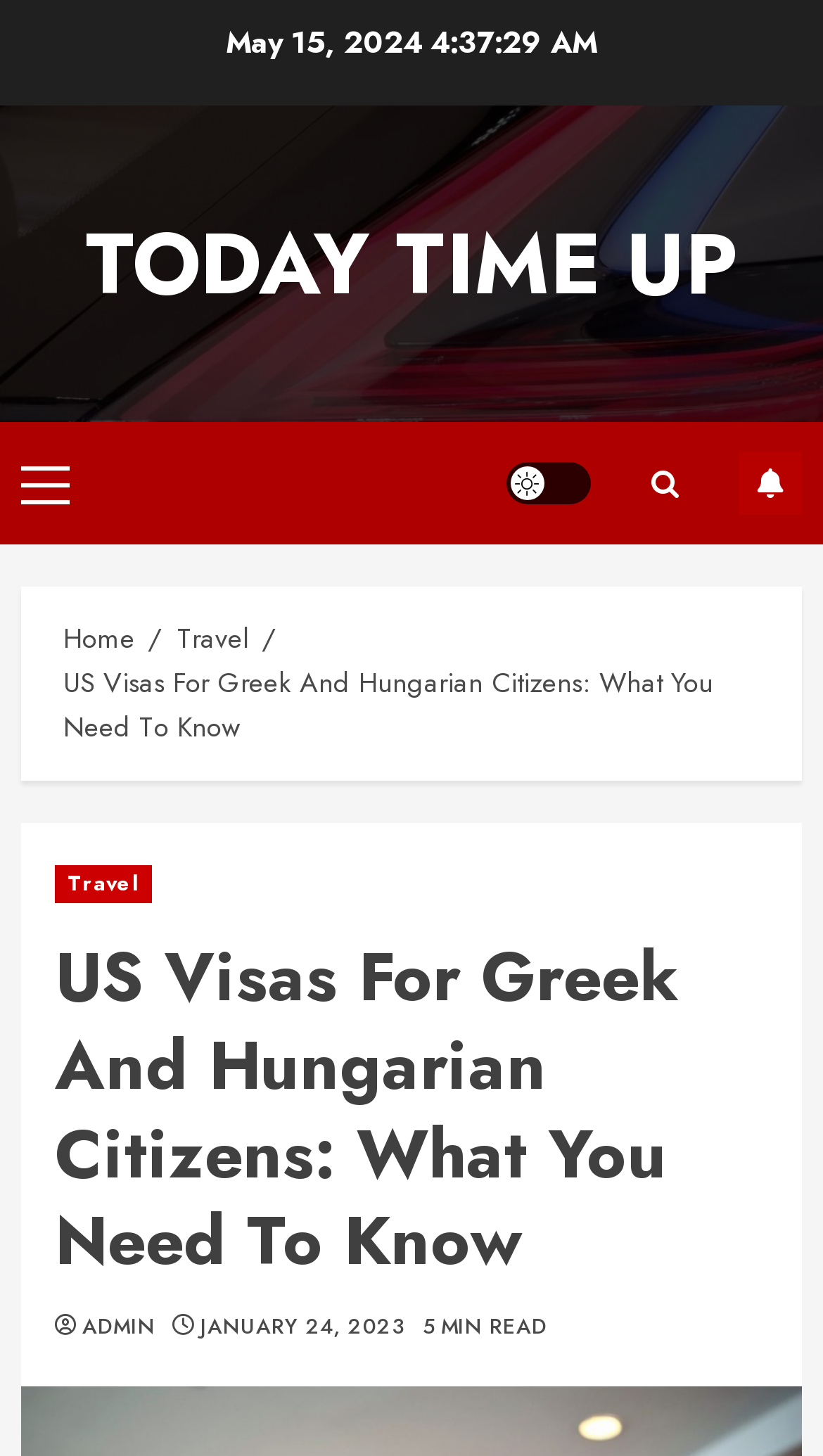Give a detailed explanation of the elements present on the webpage.

The webpage appears to be an article about obtaining a US visa for Greek and Hungarian citizens. At the top, there is a date "May 15, 2024" and a link to "TODAY TIME UP" which takes up most of the top section. Below this, there is a primary menu with a link labeled "Primary Menu" and a light/dark button. To the right of these elements, there is a subscribe button.

Further down, there is a navigation section with breadcrumbs, consisting of links to "Home", "Travel", and the current article "US Visas For Greek And Hungarian Citizens: What You Need To Know". Below the breadcrumbs, the main content of the article begins, with a heading that matches the title of the article. The article is categorized under "Travel" and has a timestamp of "JANUARY 24, 2023" and a read time of "5 MIN READ". There is also a link to "ADMIN" at the bottom of the article.